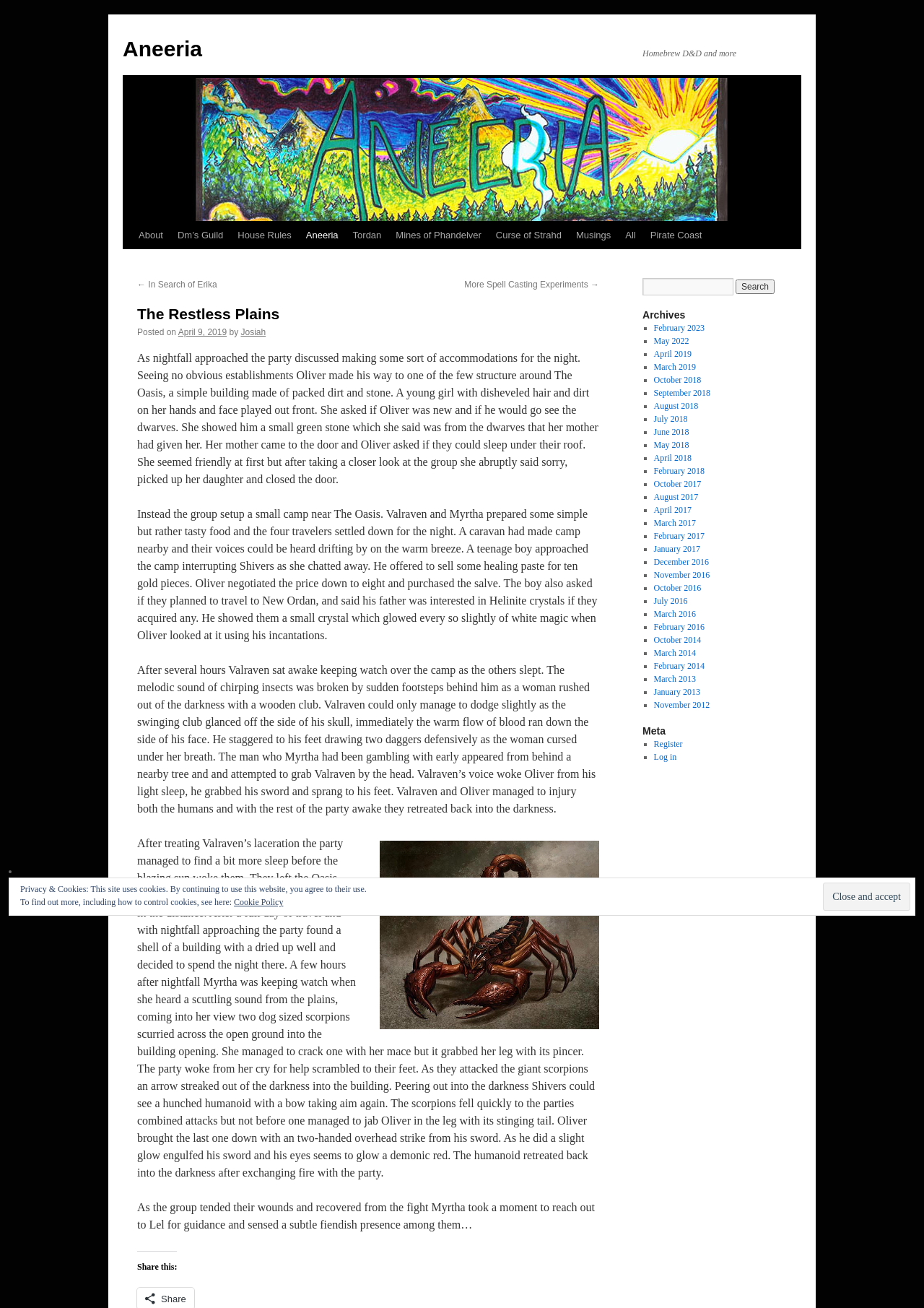How many links are in the navigation menu?
Please use the visual content to give a single word or phrase answer.

9